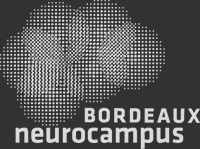Refer to the image and provide an in-depth answer to the question:
What is the focus of the Bordeaux Neurocampus initiative?

The Bordeaux Neurocampus initiative focuses on neuroscience research and collaboration within the Bordeaux region.